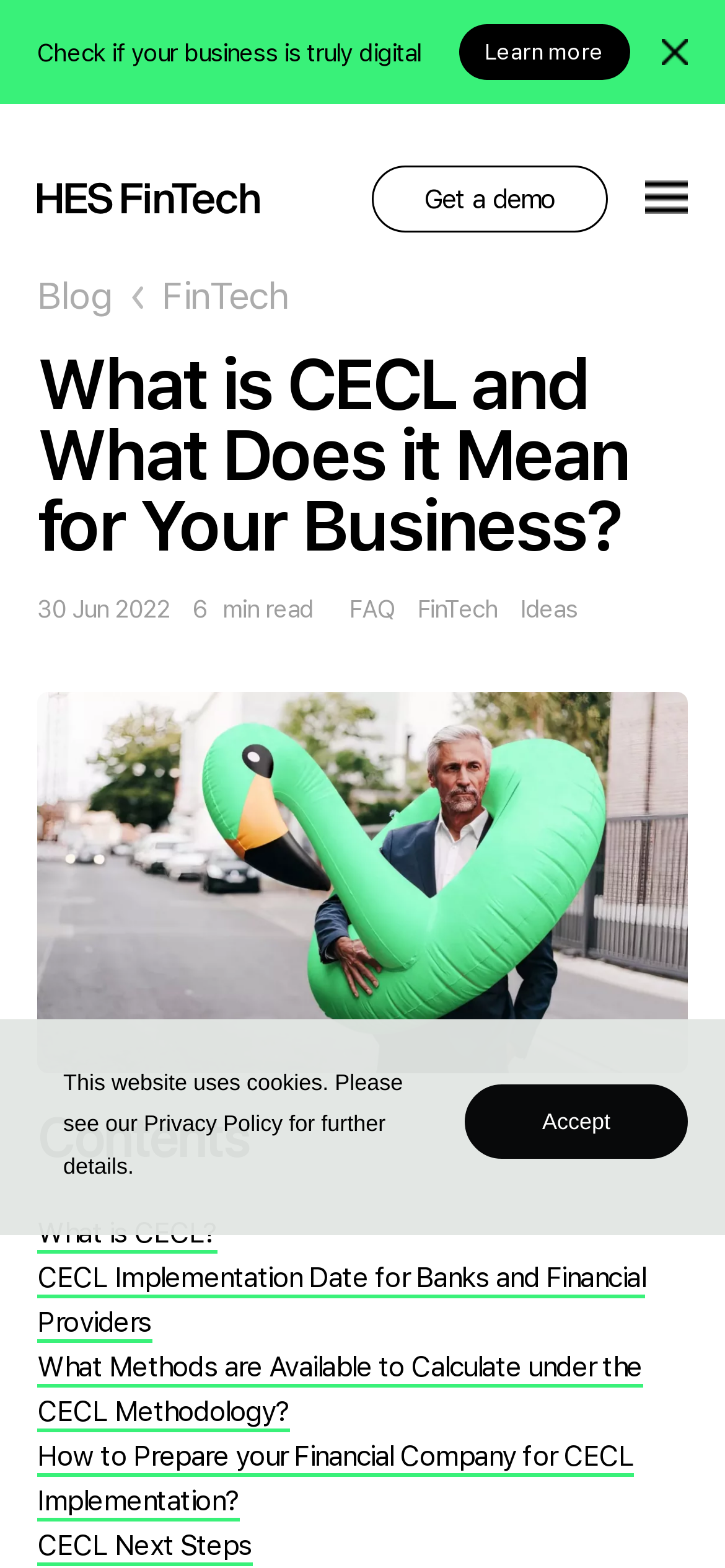Please use the details from the image to answer the following question comprehensively:
What is the estimated reading time of the article?

The estimated reading time of the article is mentioned as '6 min read' in the StaticText element with bounding box coordinates [0.265, 0.38, 0.432, 0.397].